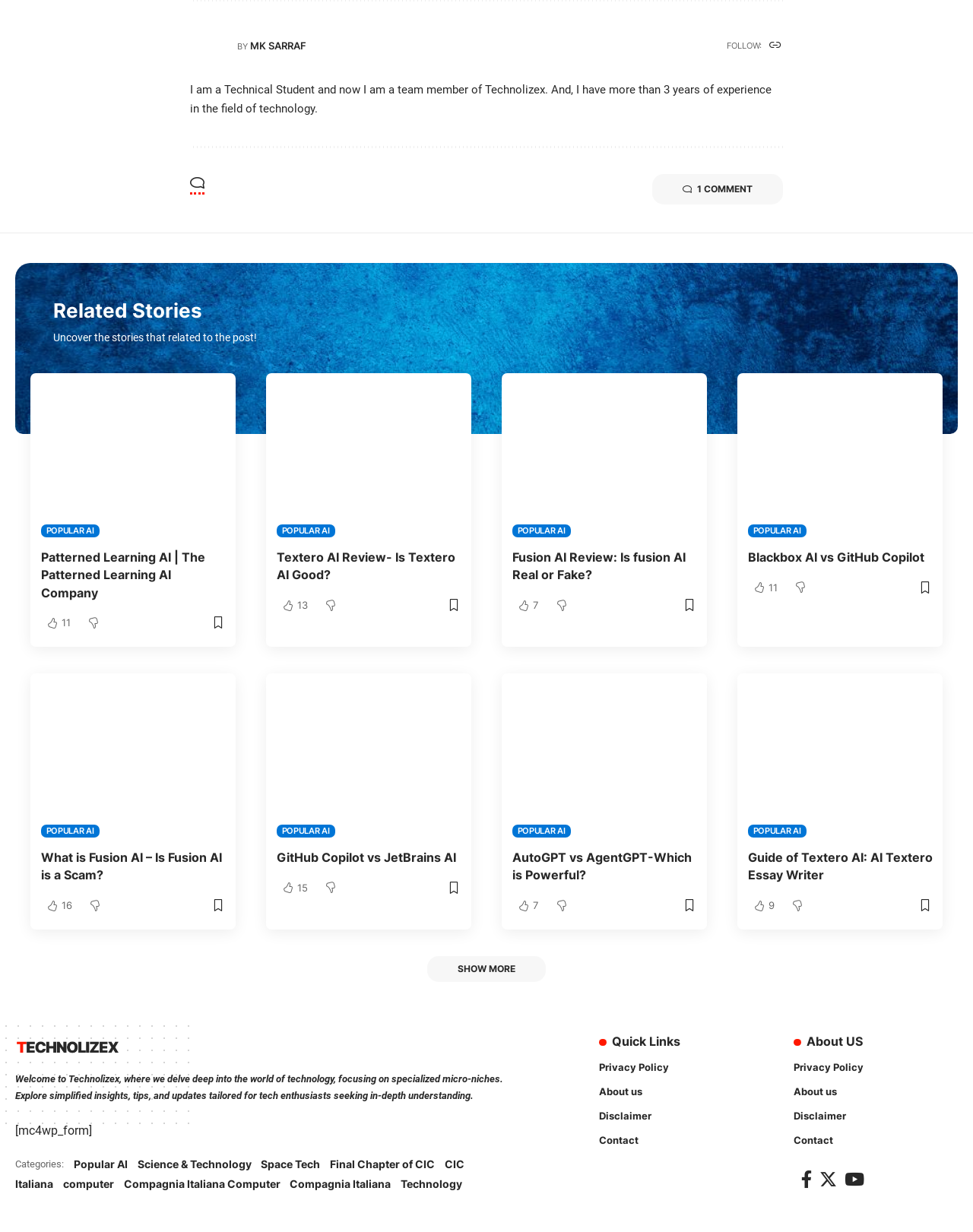How many categories are listed at the bottom of the webpage?
Answer the question with a single word or phrase by looking at the picture.

11